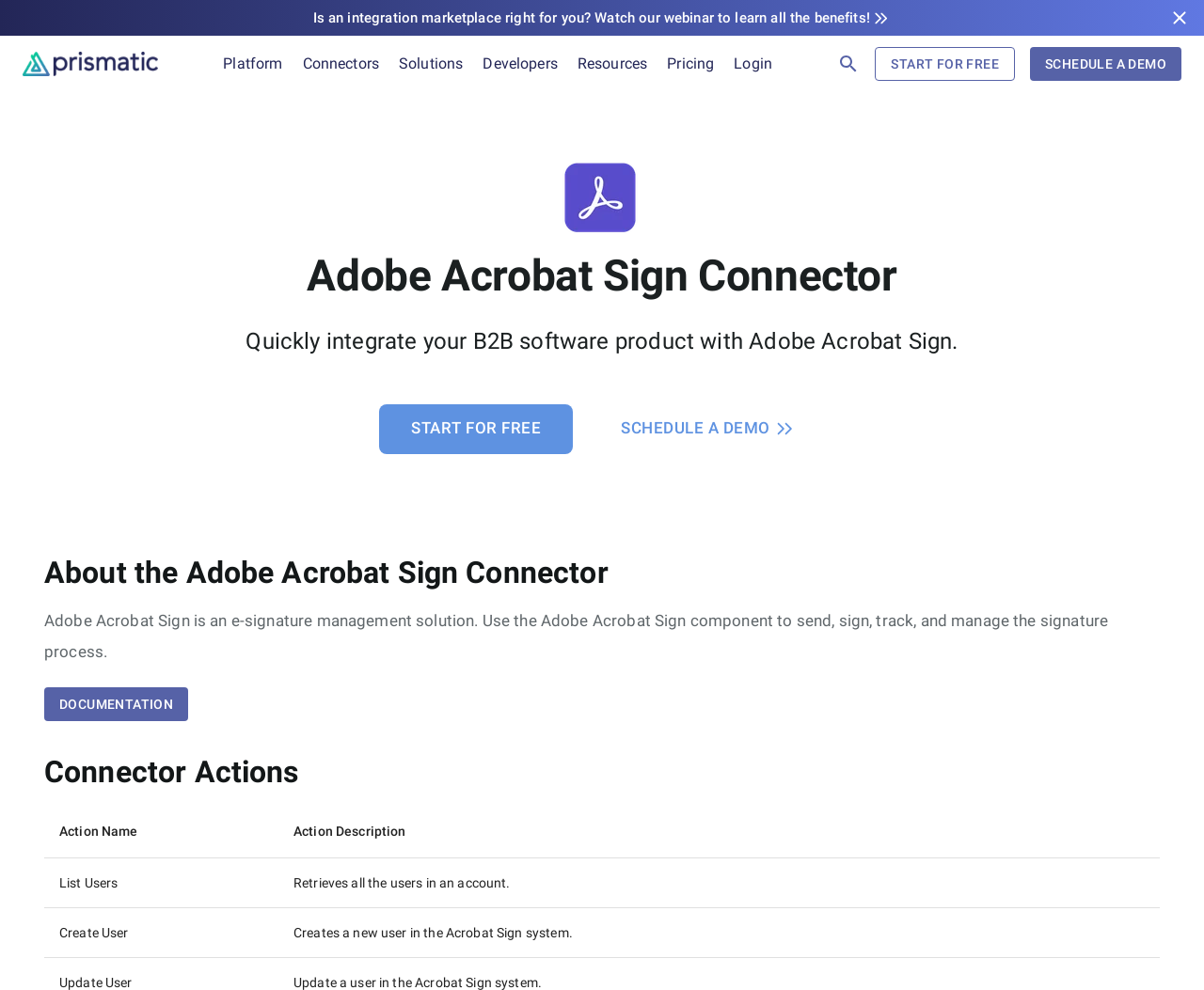Determine the bounding box coordinates of the region to click in order to accomplish the following instruction: "Close the banner". Provide the coordinates as four float numbers between 0 and 1, specifically [left, top, right, bottom].

[0.966, 0.0, 0.993, 0.036]